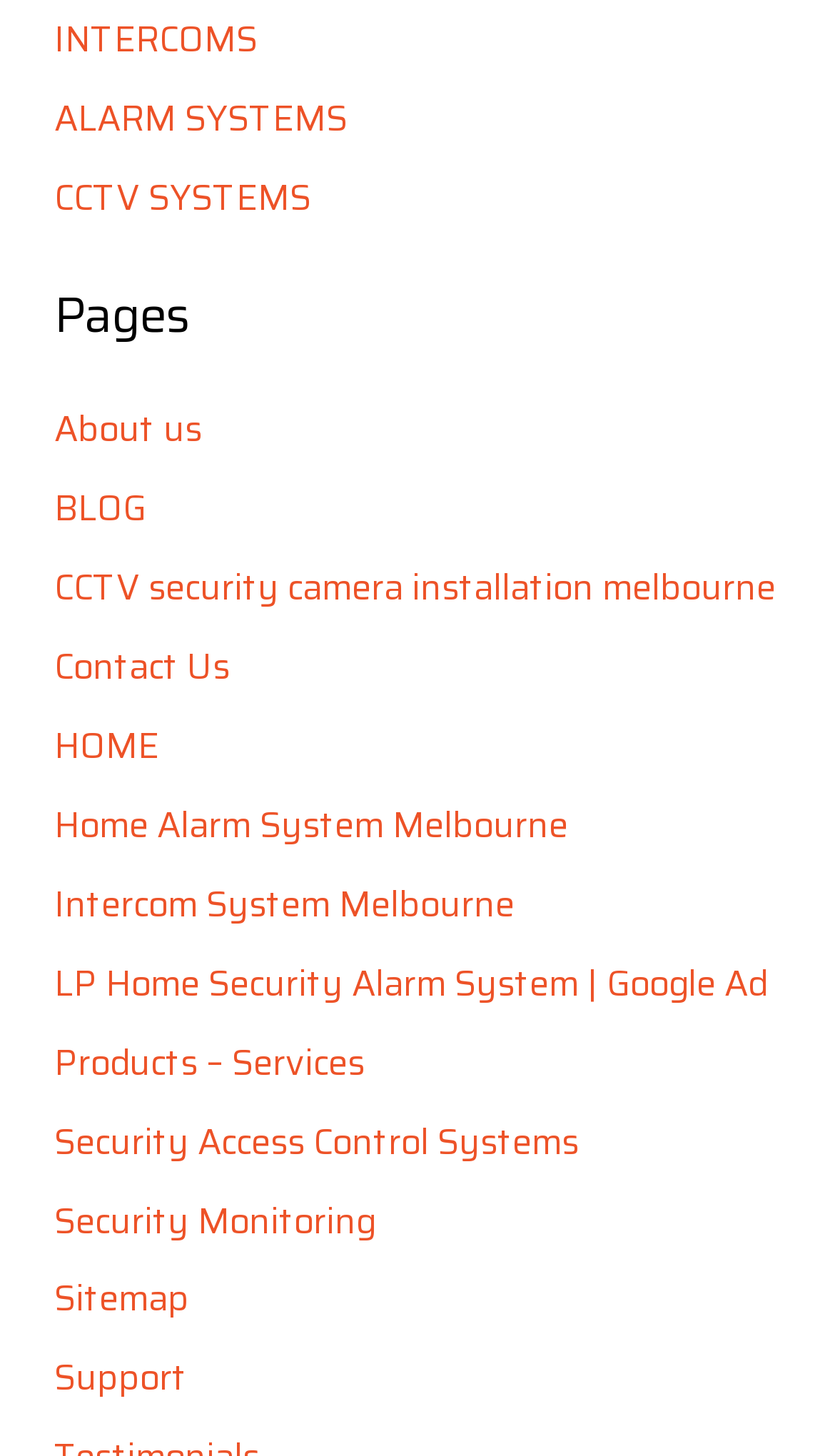Respond to the following query with just one word or a short phrase: 
What is the last link on the webpage?

Support